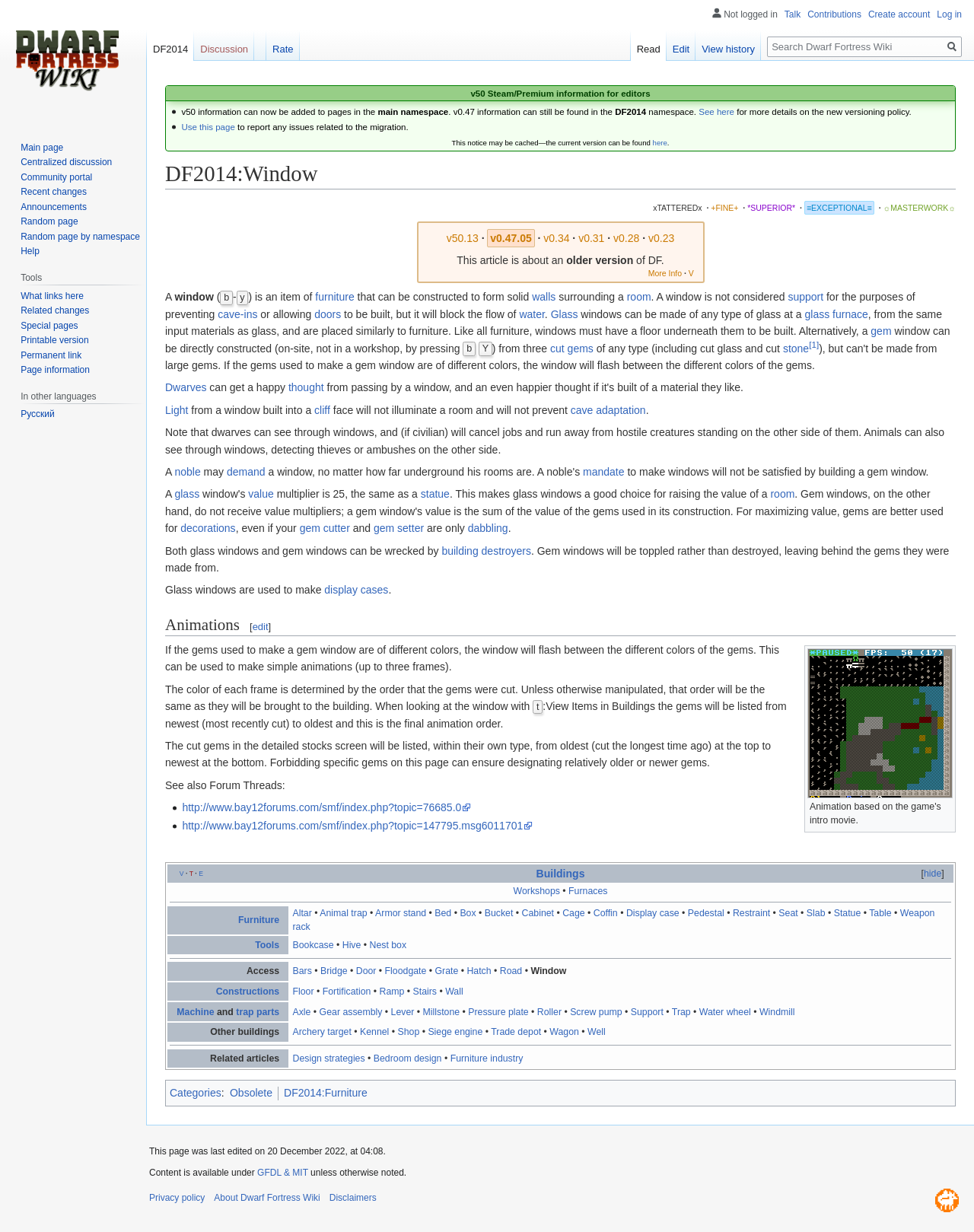Find the bounding box coordinates for the UI element that matches this description: "alt="GFDL & MIT"".

[0.887, 0.97, 0.955, 0.978]